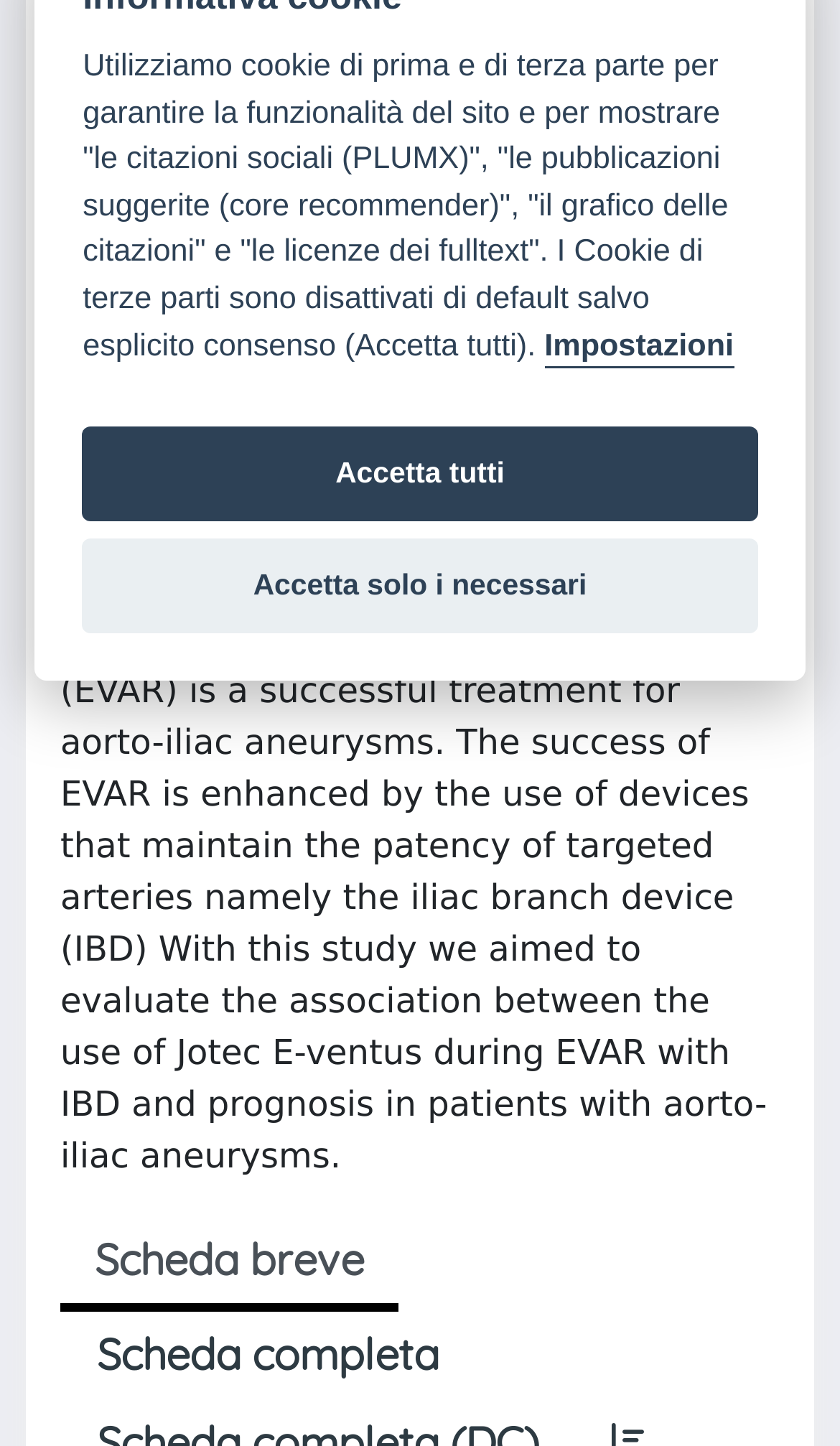Using the description: "Impostazioni", determine the UI element's bounding box coordinates. Ensure the coordinates are in the format of four float numbers between 0 and 1, i.e., [left, top, right, bottom].

[0.648, 0.227, 0.874, 0.254]